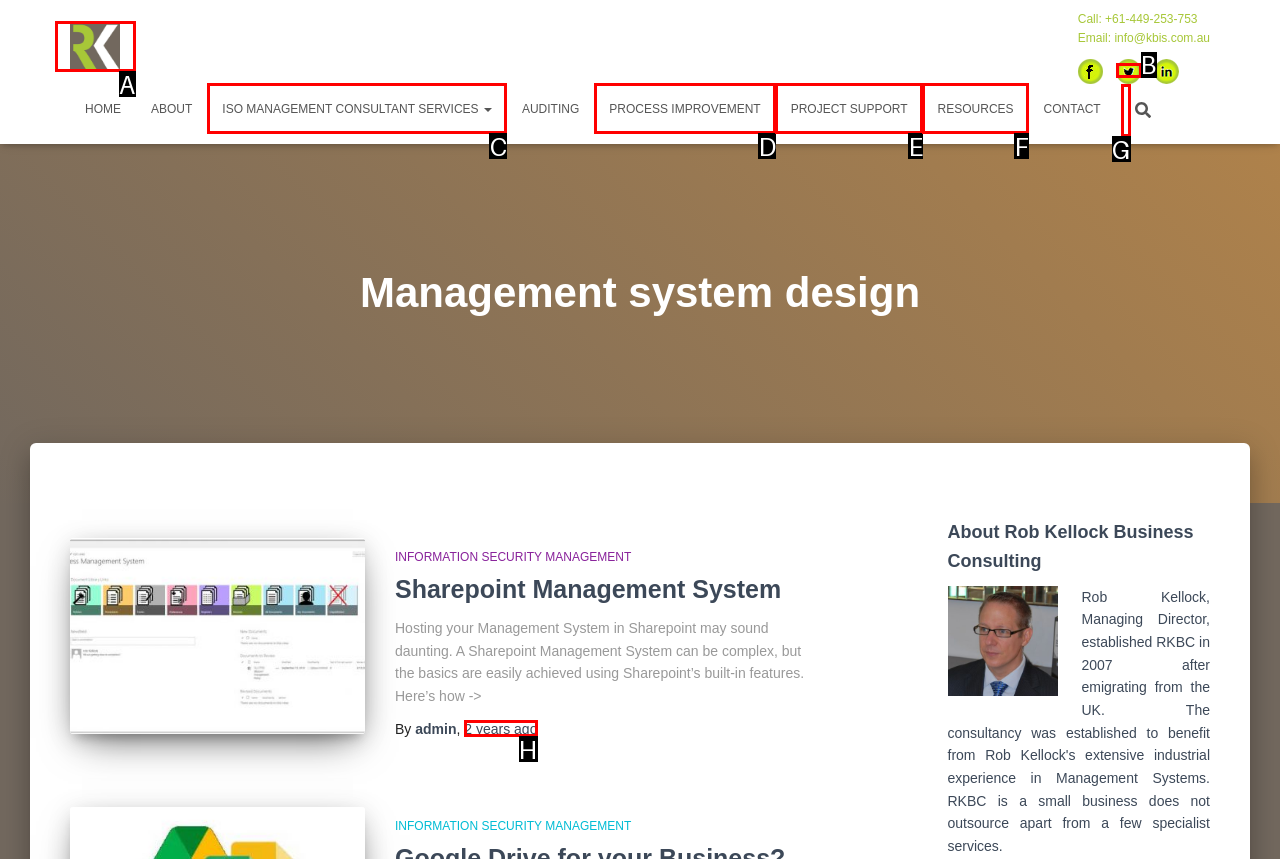Select the letter associated with the UI element you need to click to perform the following action: Search for something
Reply with the correct letter from the options provided.

G